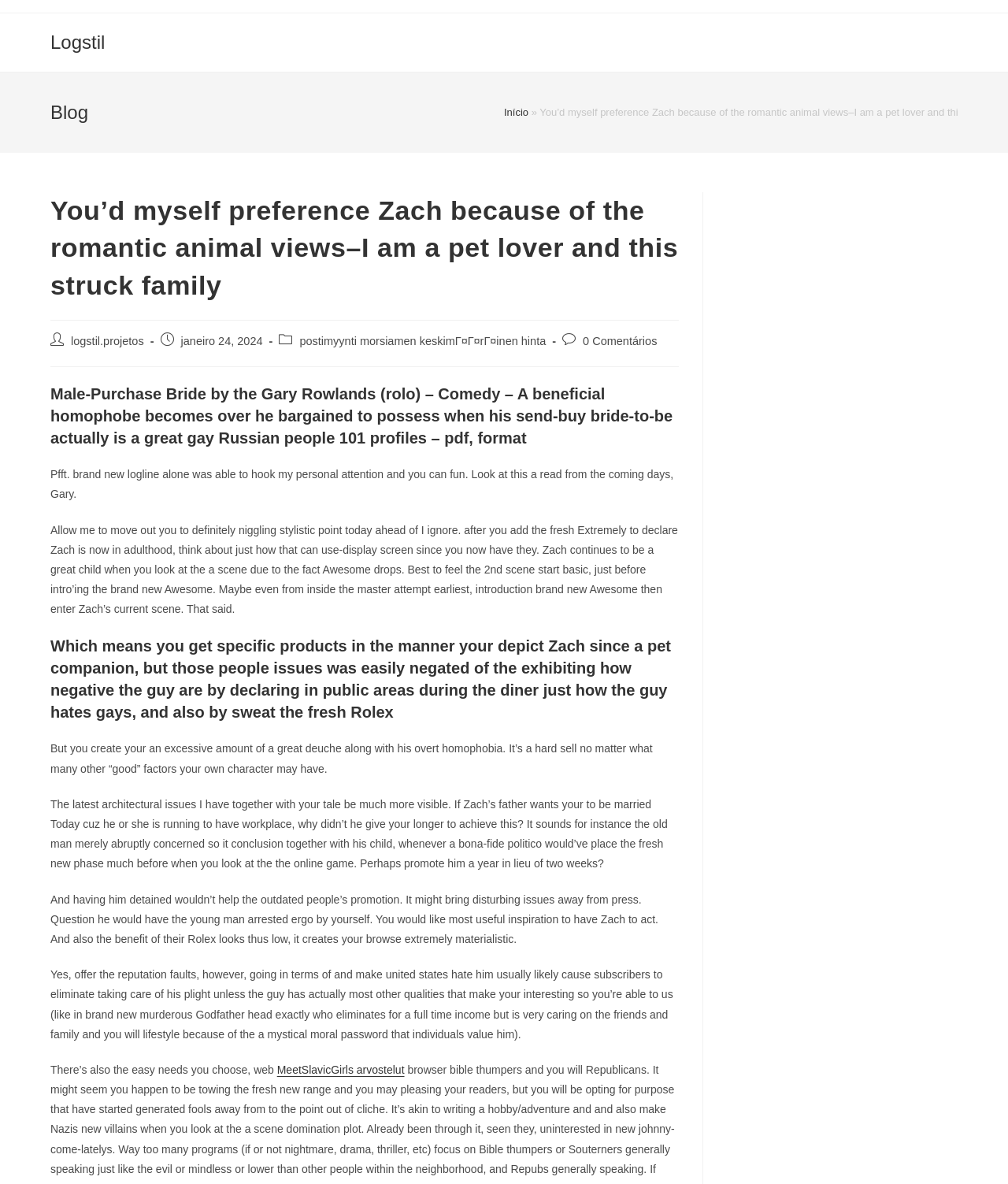What is the title of the blog post?
Using the visual information, answer the question in a single word or phrase.

Male-Purchase Bride by the Gary Rowlands